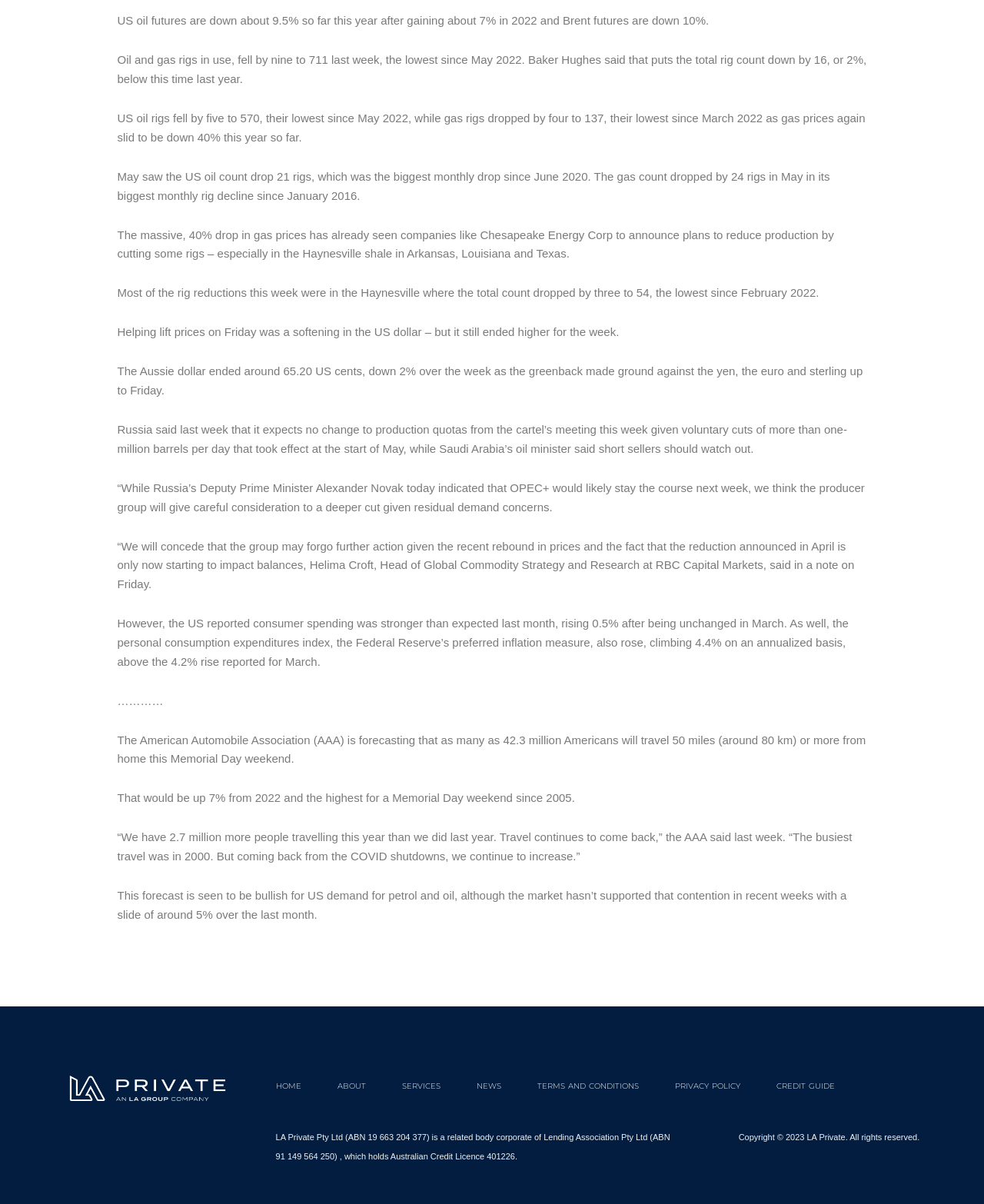Use a single word or phrase to answer the question:
What is the name of the company that holds Australian Credit Licence 401226?

Lending Association Pty Ltd